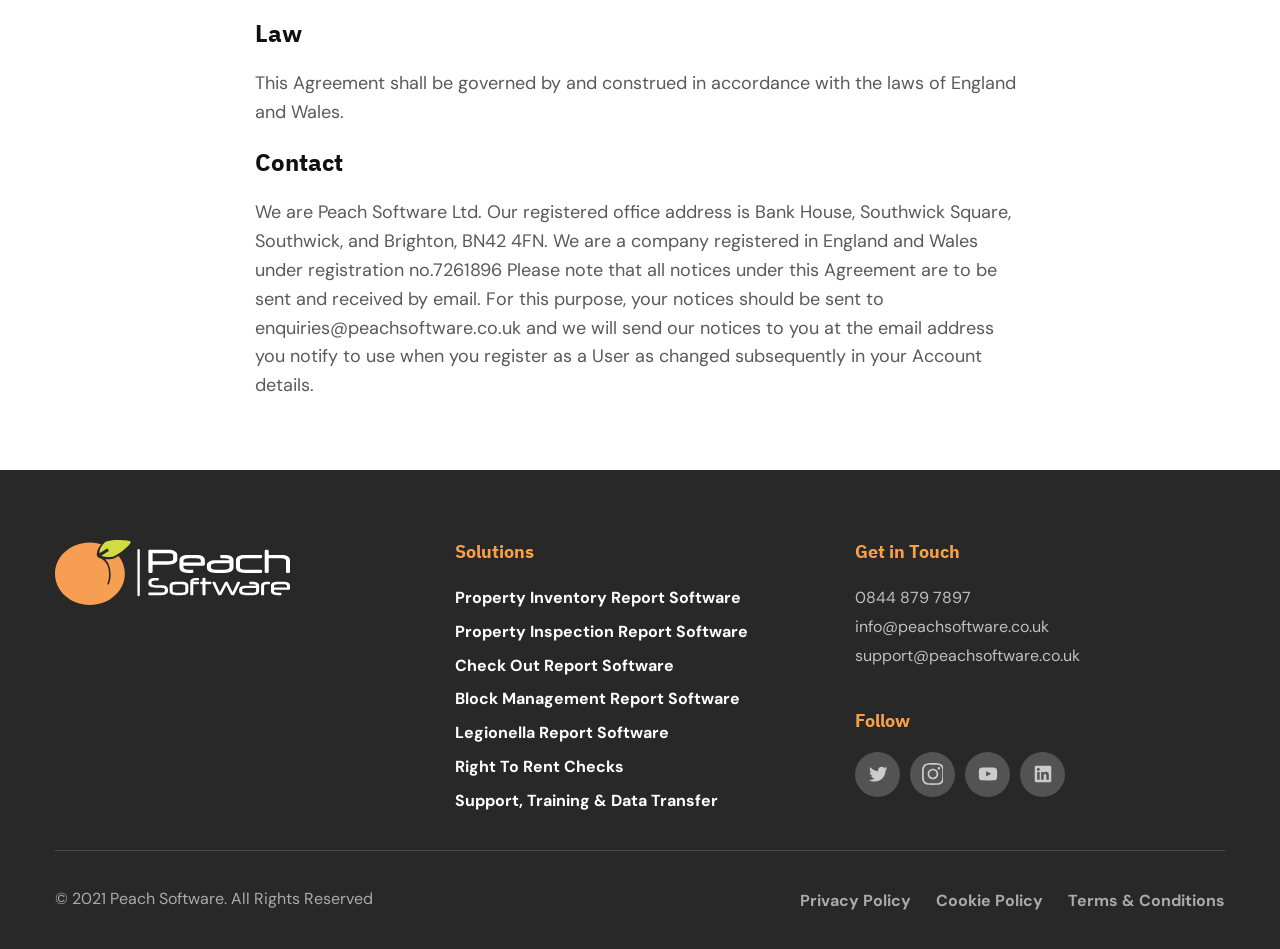Please identify the bounding box coordinates of the element's region that I should click in order to complete the following instruction: "Submit A List". The bounding box coordinates consist of four float numbers between 0 and 1, i.e., [left, top, right, bottom].

None